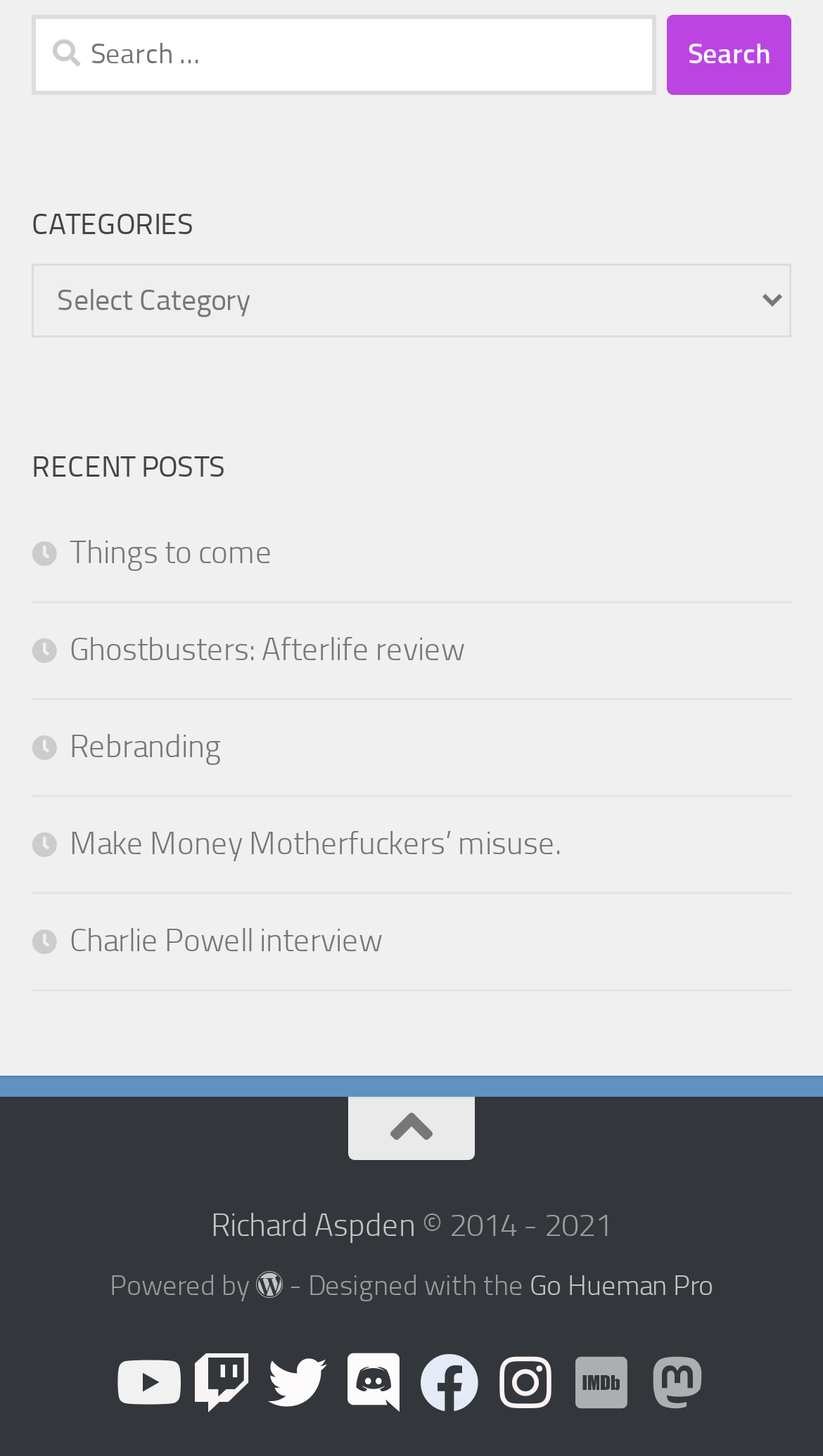How many categories are available?
Please look at the screenshot and answer in one word or a short phrase.

One